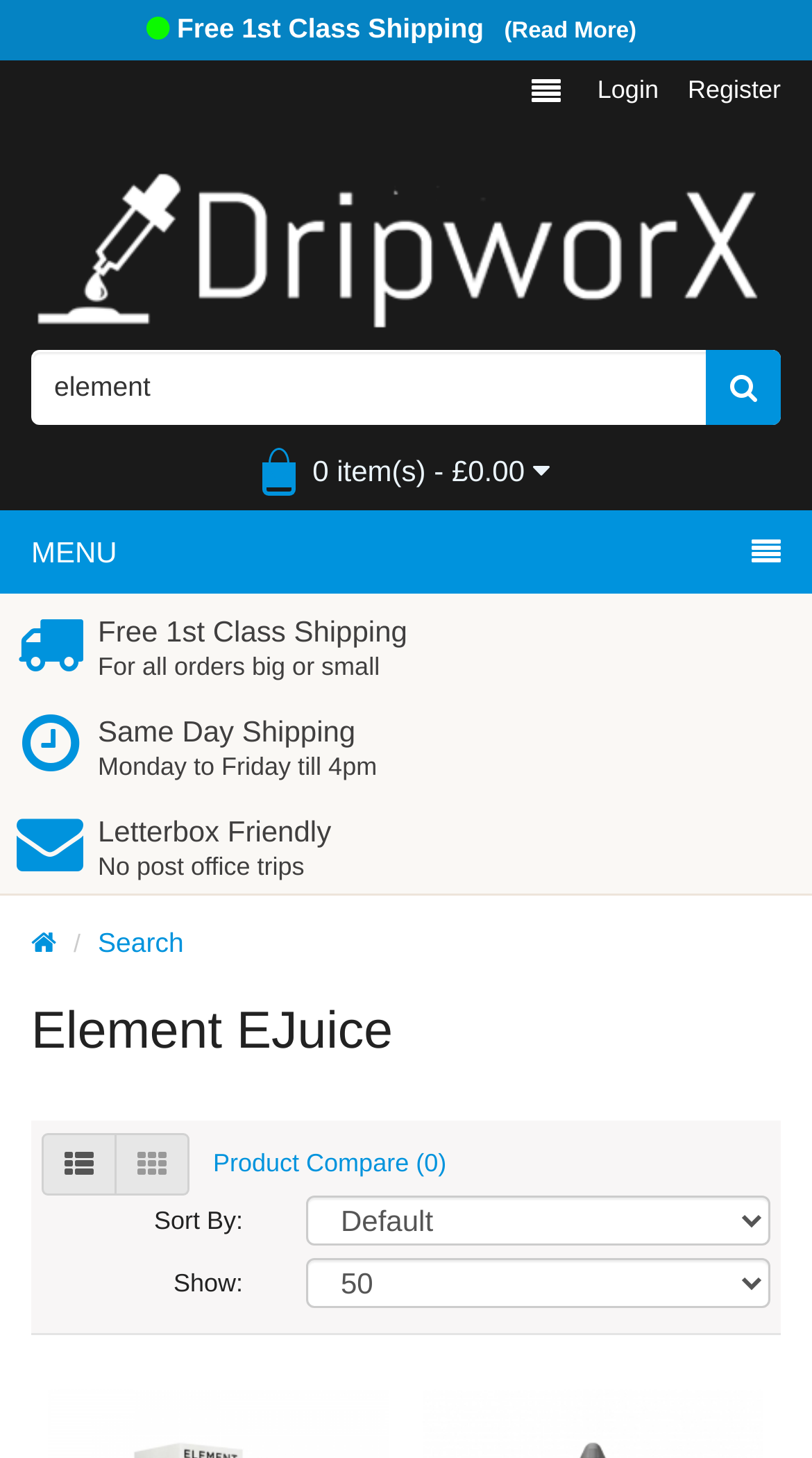What is the shipping policy?
Please provide a detailed and thorough answer to the question.

The shipping policy is mentioned at the top of the webpage, which states 'Free 1st Class Shipping' with a 'Read More' link next to it, indicating that the website offers free shipping on all orders.